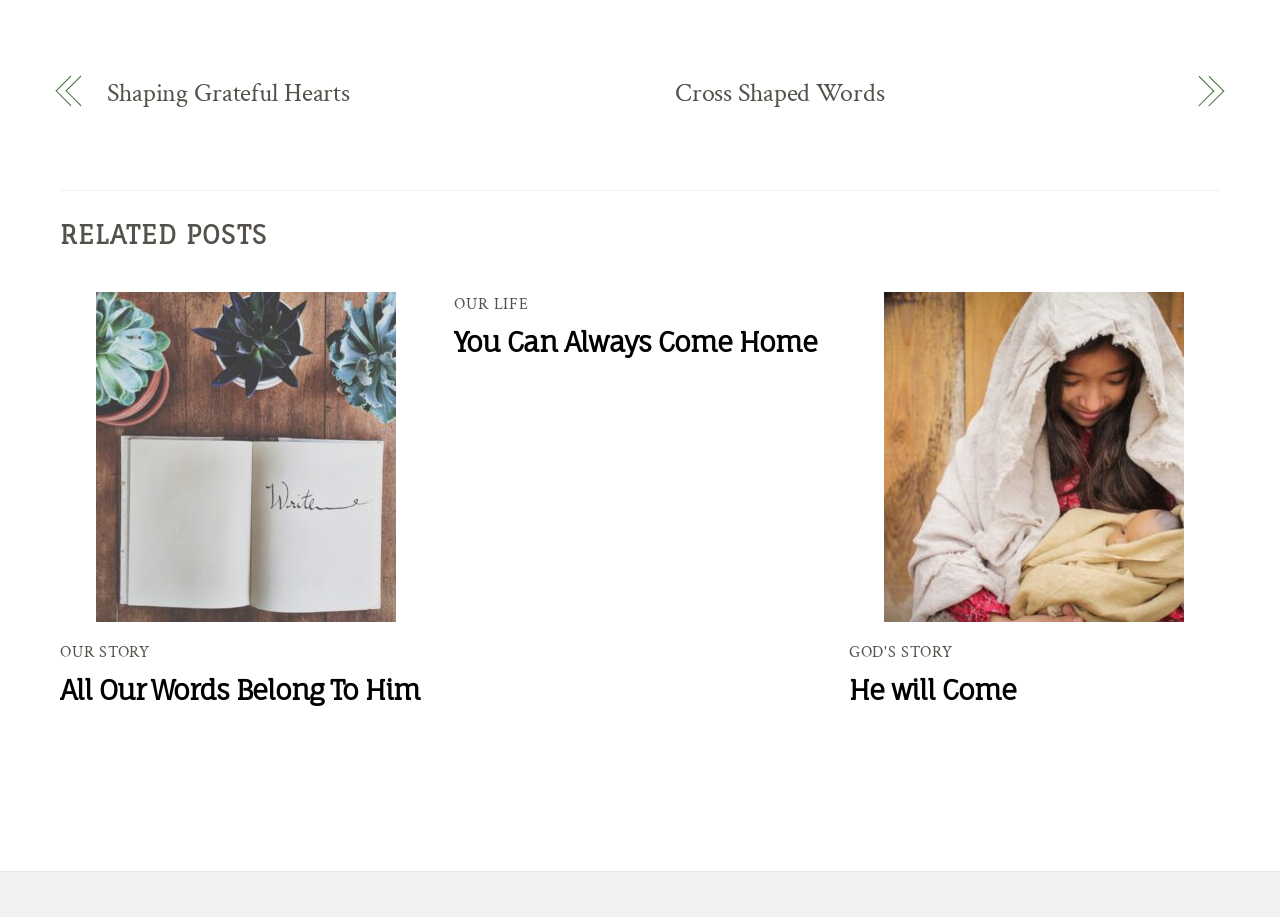Provide a brief response to the question using a single word or phrase: 
What is the text of the heading above the link 'OUR STORY'?

All Our Words Belong To Him